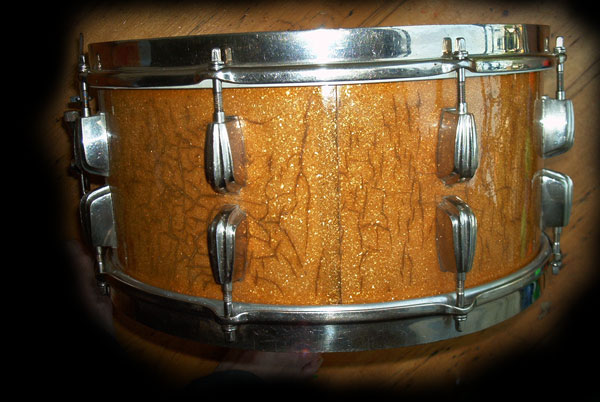Provide a comprehensive description of the image.

This image features a vintage snare drum showcasing a beautiful, shimmering amber finish with a textured, crackled appearance that highlights its age and character. The drum is elegantly fitted with metal hardware, including tension lugs and hoops, which add to its robust aesthetic. The glittering surface catches the light, suggesting that this instrument not only has a stunning visual appeal but also produces a captivating sound, described as "awful sound, fat, woody, and powerful." This snare drum has been utilized in studio recordings, creating beautiful results despite the wear and tear, including the noted degradation of its original calfskin head. The warm tones of the drum complement the surrounding wooden surface beneath it, indicating a classic musical setting.